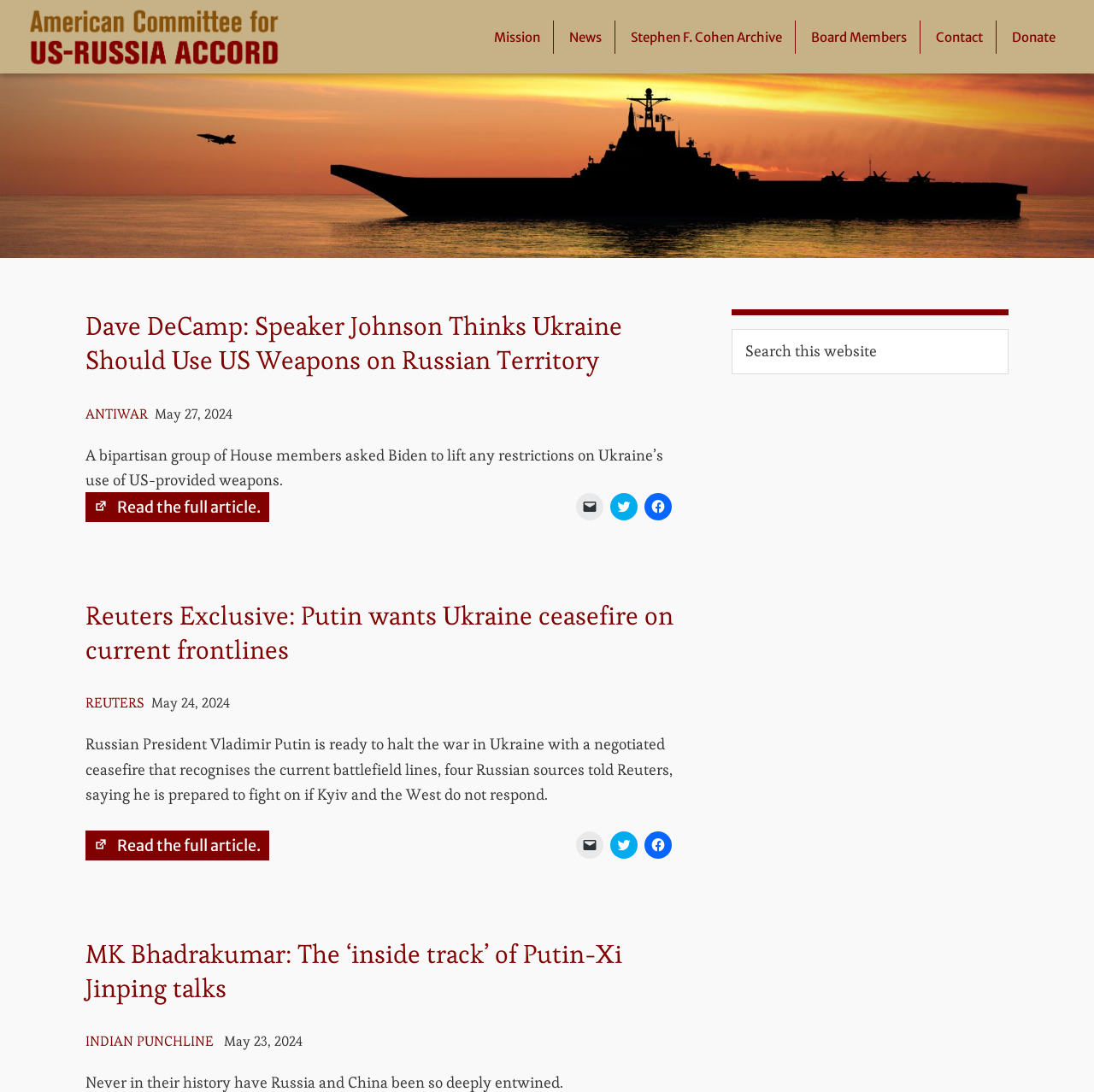Reply to the question with a brief word or phrase: How many social media sharing links are there in each article?

3